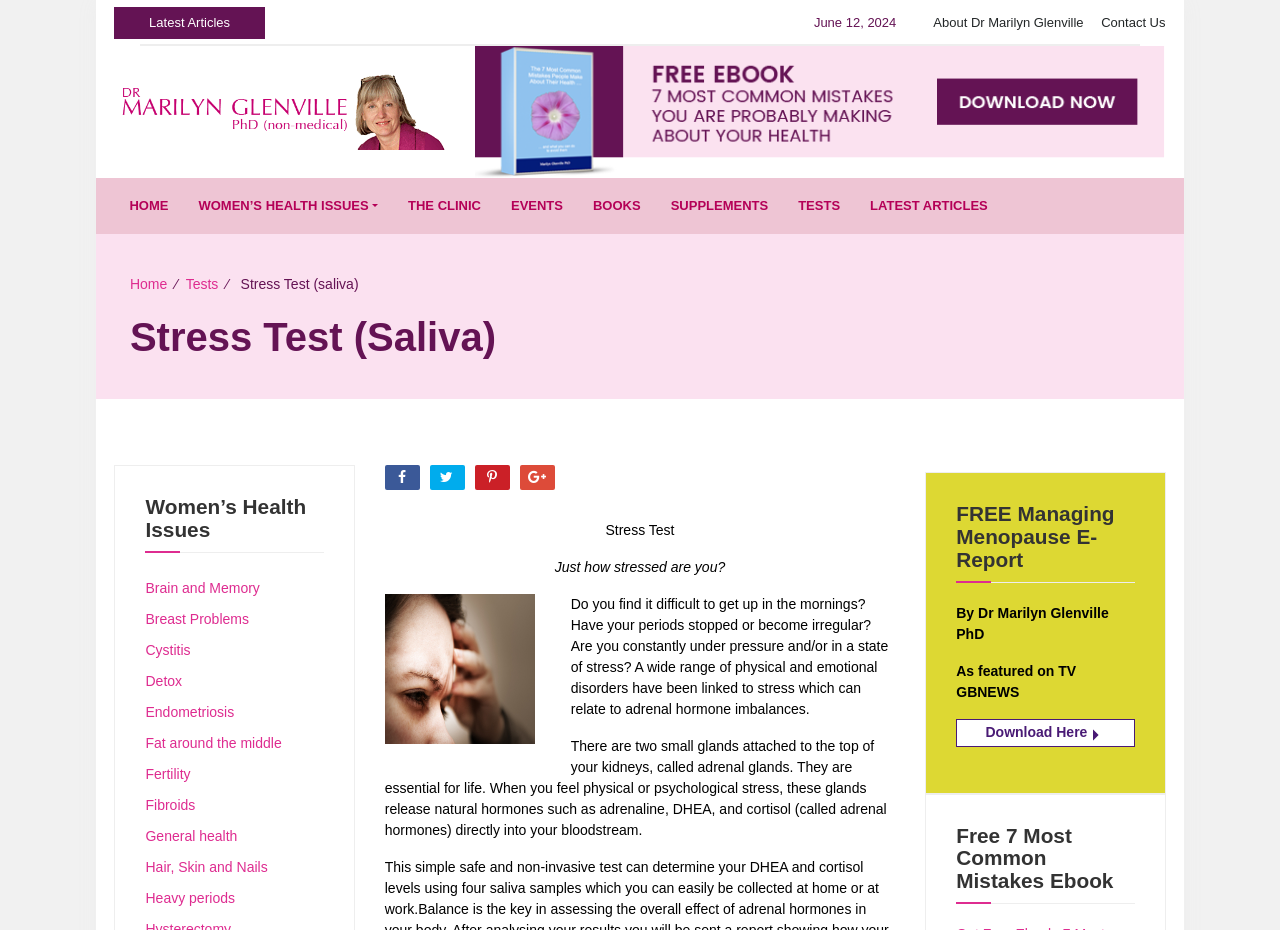Predict the bounding box for the UI component with the following description: "Home".

[0.102, 0.297, 0.131, 0.314]